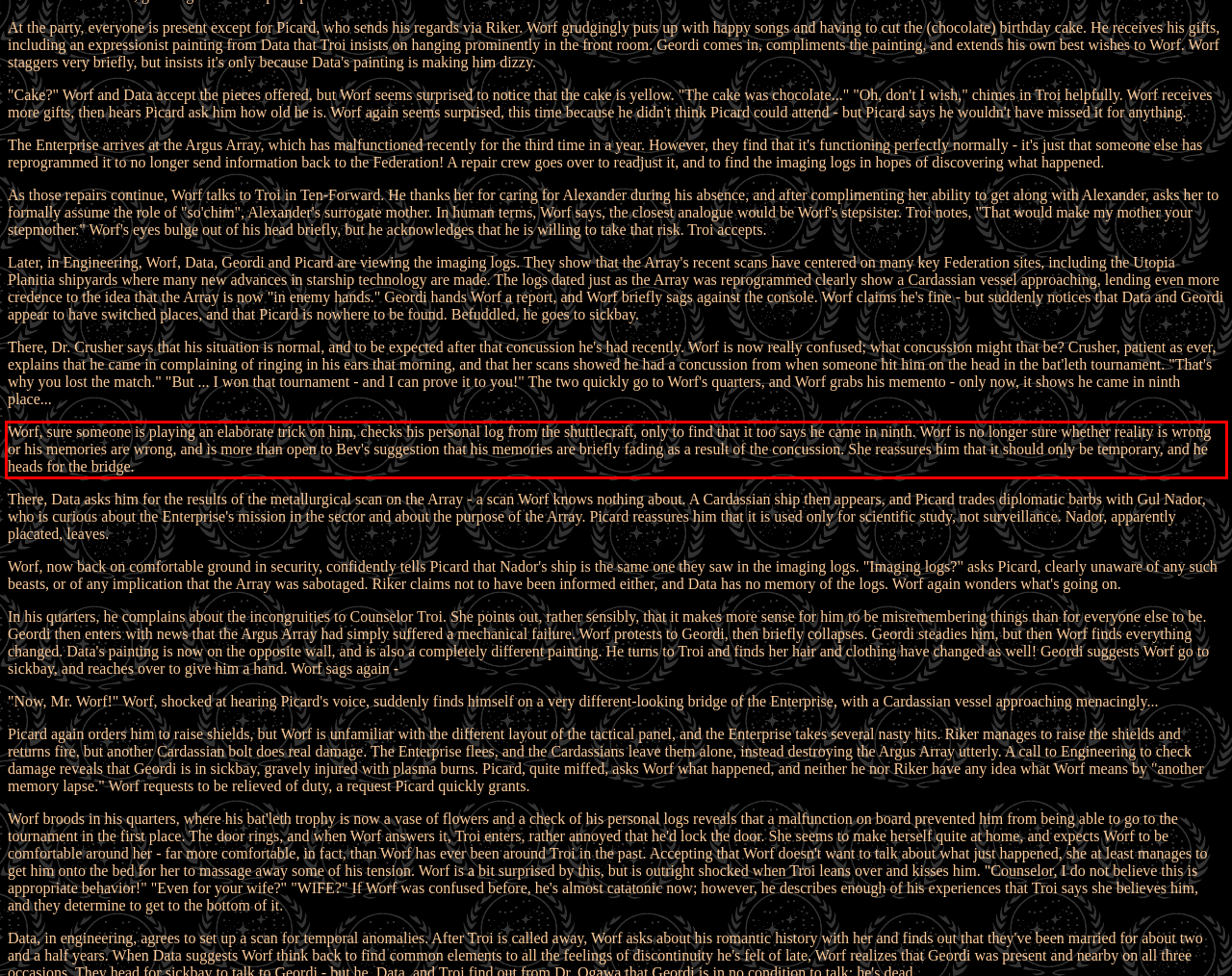Given a screenshot of a webpage with a red bounding box, please identify and retrieve the text inside the red rectangle.

Worf, sure someone is playing an elaborate trick on him, checks his personal log from the shuttlecraft, only to find that it too says he came in ninth. Worf is no longer sure whether reality is wrong or his memories are wrong, and is more than open to Bev's suggestion that his memories are briefly fading as a result of the concussion. She reassures him that it should only be temporary, and he heads for the bridge.